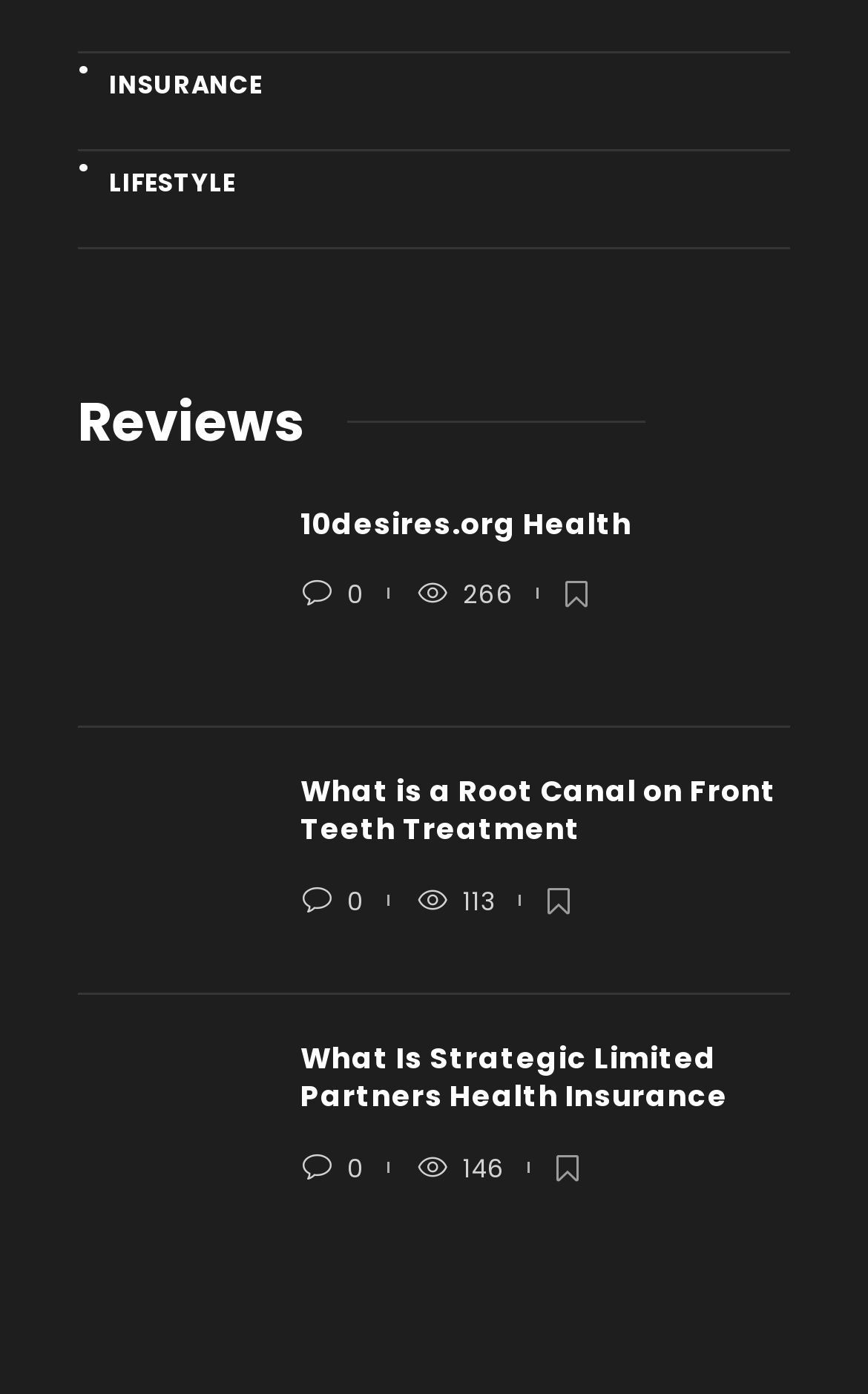Find the bounding box coordinates for the area that must be clicked to perform this action: "Read the 'Reviews' heading".

[0.09, 0.274, 0.744, 0.33]